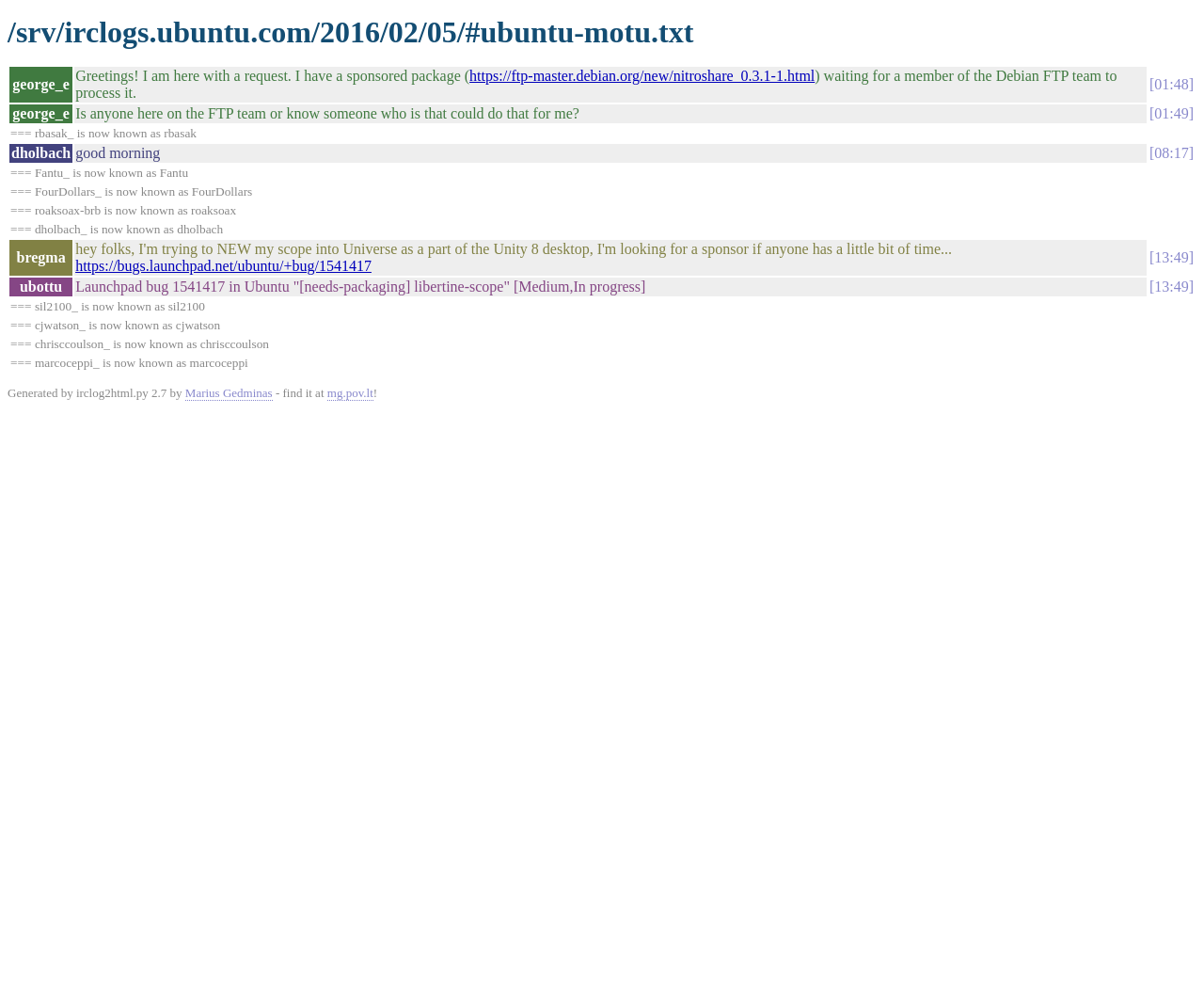Please identify the bounding box coordinates of the element's region that should be clicked to execute the following instruction: "Click on the ' Doug keeps posting to Craigslist and he keeps getting flagged...' heading". The bounding box coordinates must be four float numbers between 0 and 1, i.e., [left, top, right, bottom].

None